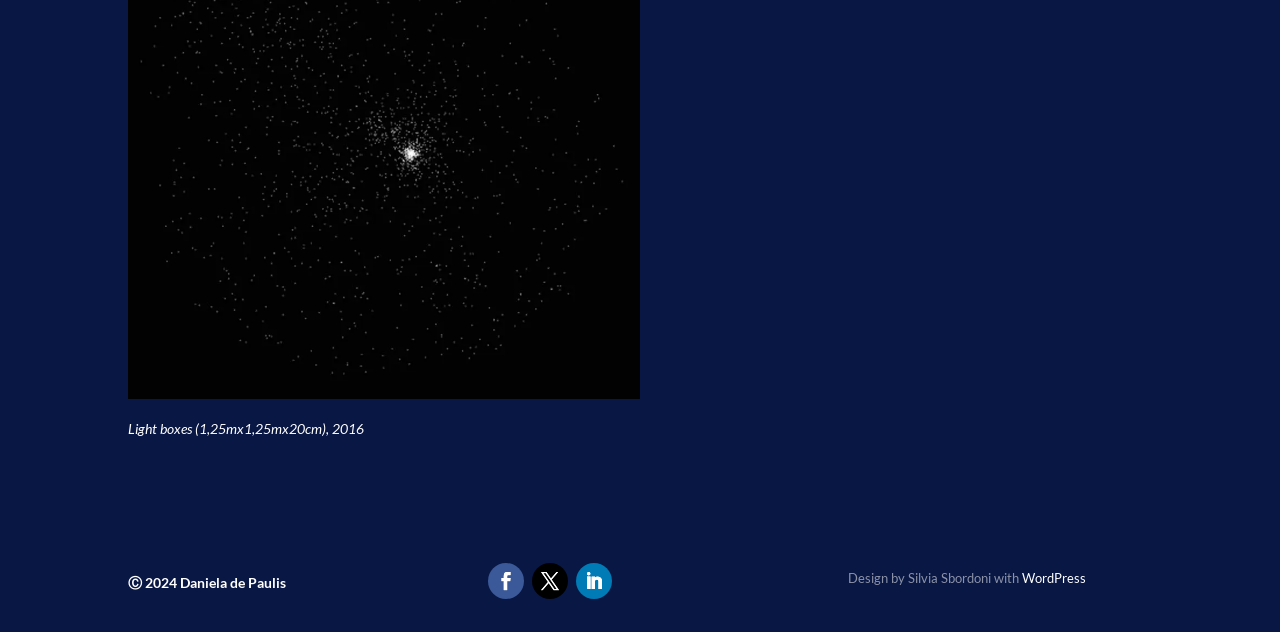Determine the bounding box coordinates of the UI element described by: "Segui".

[0.45, 0.879, 0.478, 0.935]